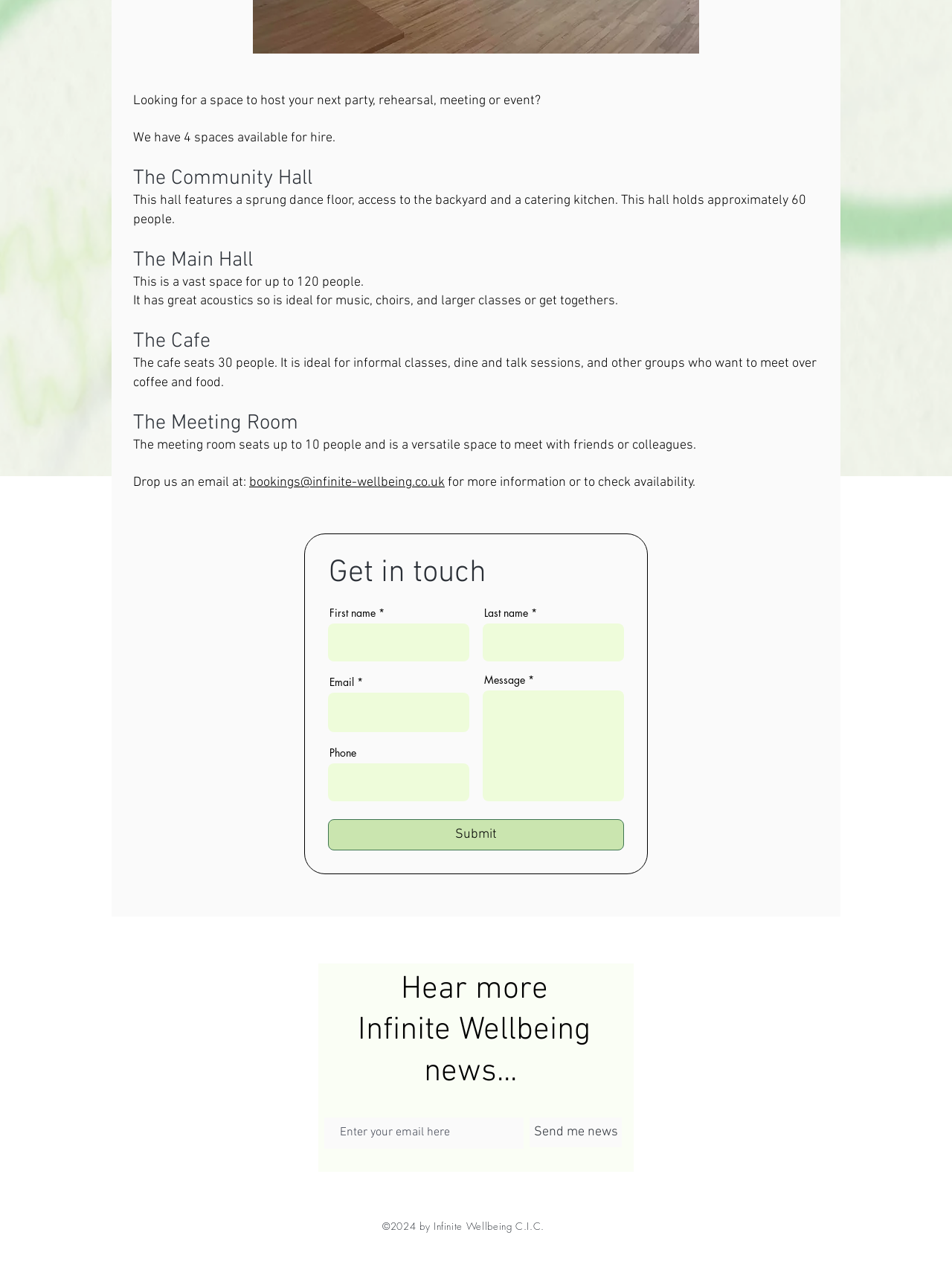Determine the bounding box coordinates for the HTML element mentioned in the following description: "Send me news". The coordinates should be a list of four floats ranging from 0 to 1, represented as [left, top, right, bottom].

[0.556, 0.878, 0.653, 0.901]